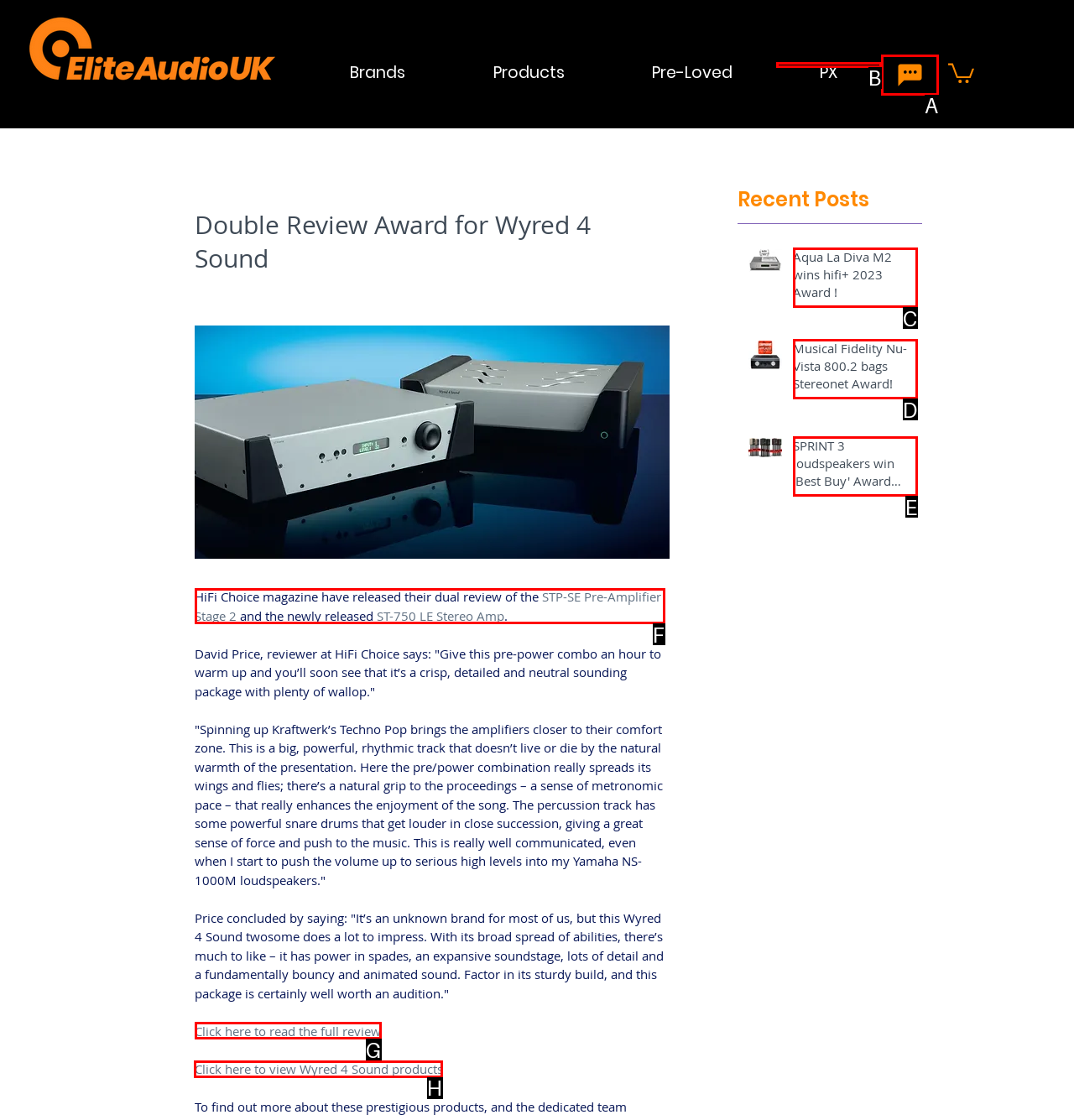To achieve the task: Navigate to About, indicate the letter of the correct choice from the provided options.

None